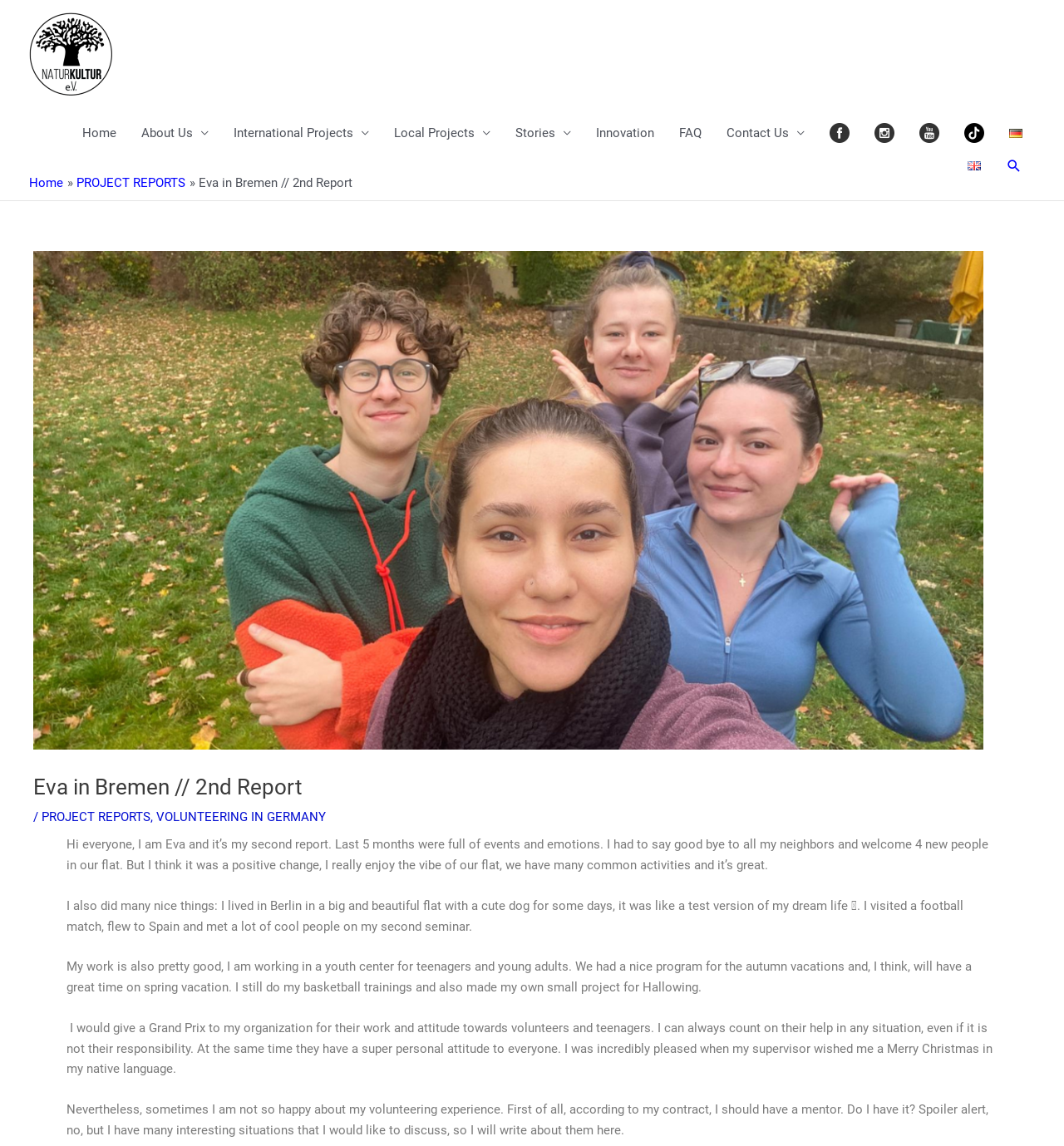What is the name of the author?
Respond with a short answer, either a single word or a phrase, based on the image.

Eva